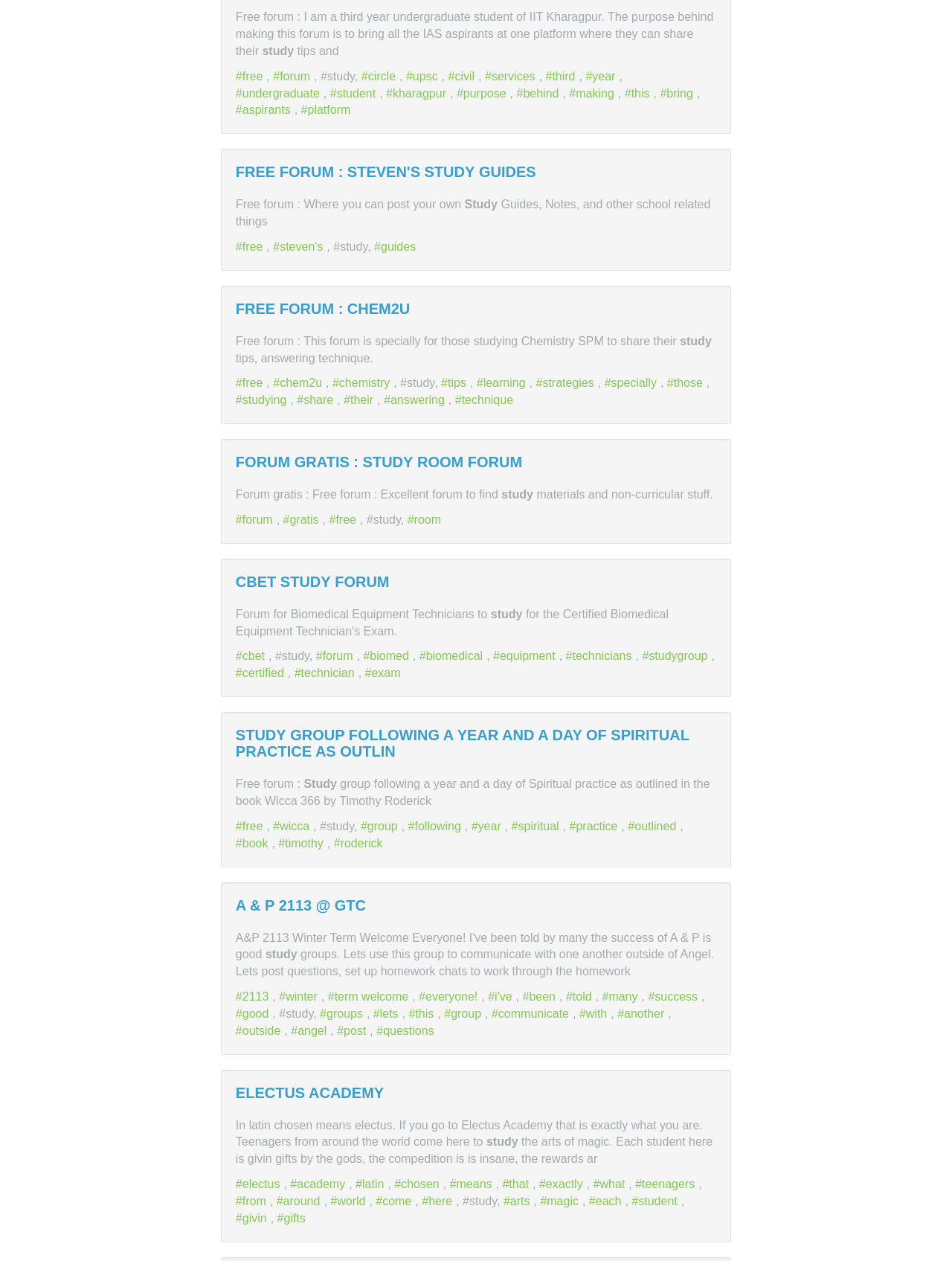Provide the bounding box coordinates of the UI element that matches the description: "Free forum : chem2u".

[0.248, 0.238, 0.431, 0.251]